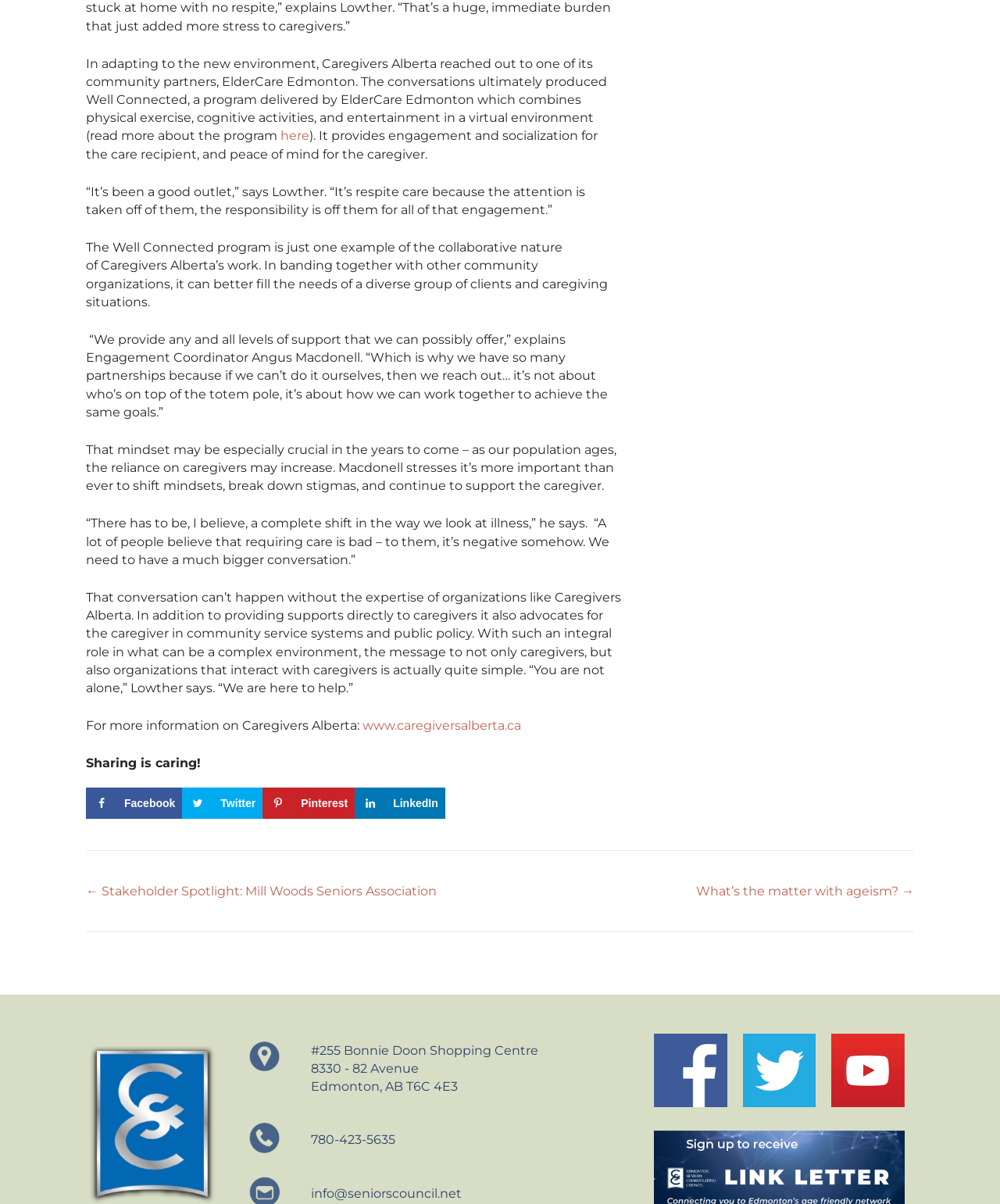What is the name of the program delivered by ElderCare Edmonton?
Give a single word or phrase answer based on the content of the image.

Well Connected